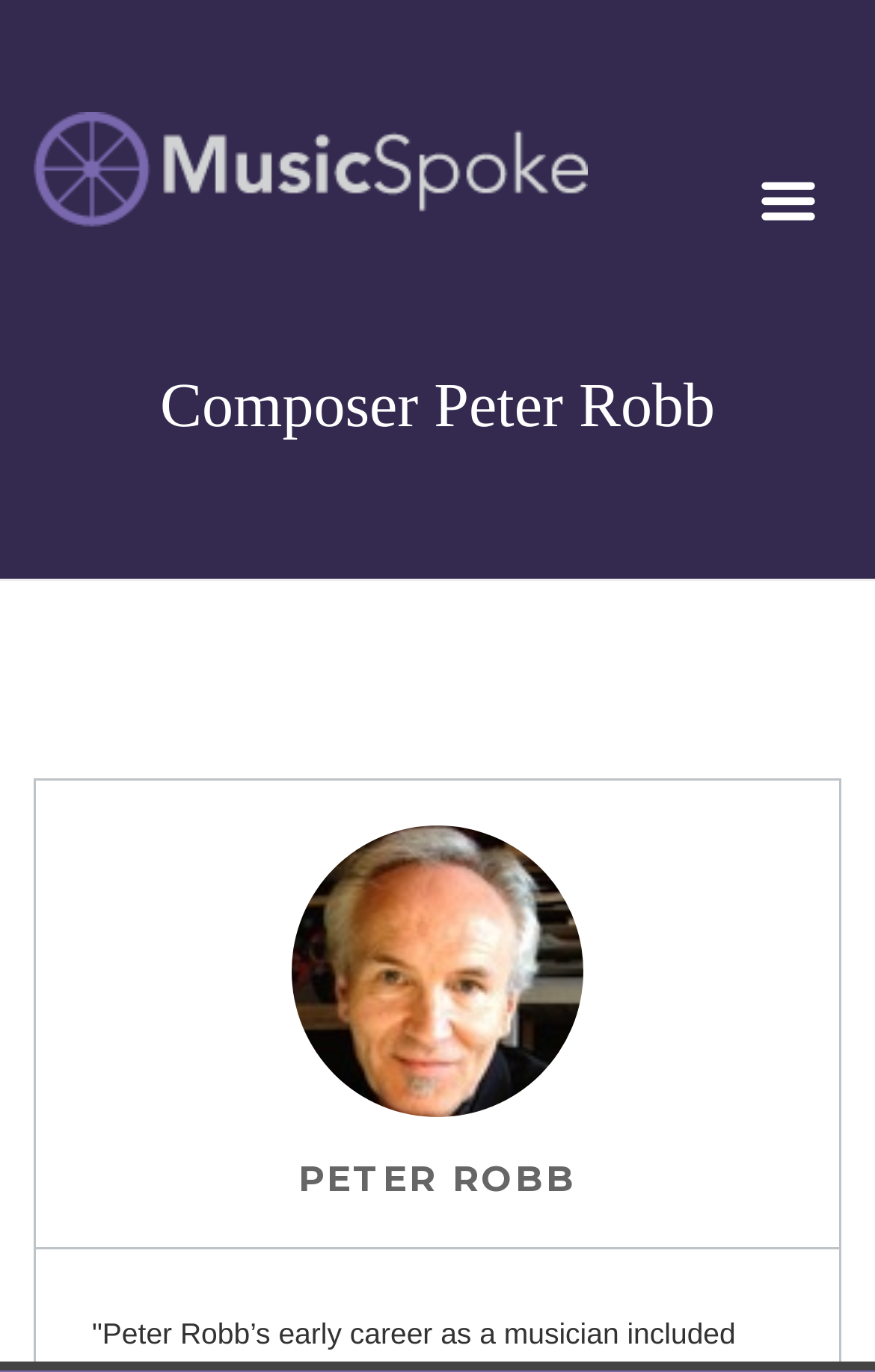From the screenshot, find the bounding box of the UI element matching this description: "MusicSpoke". Supply the bounding box coordinates in the form [left, top, right, bottom], each a float between 0 and 1.

[0.038, 0.129, 0.508, 0.181]